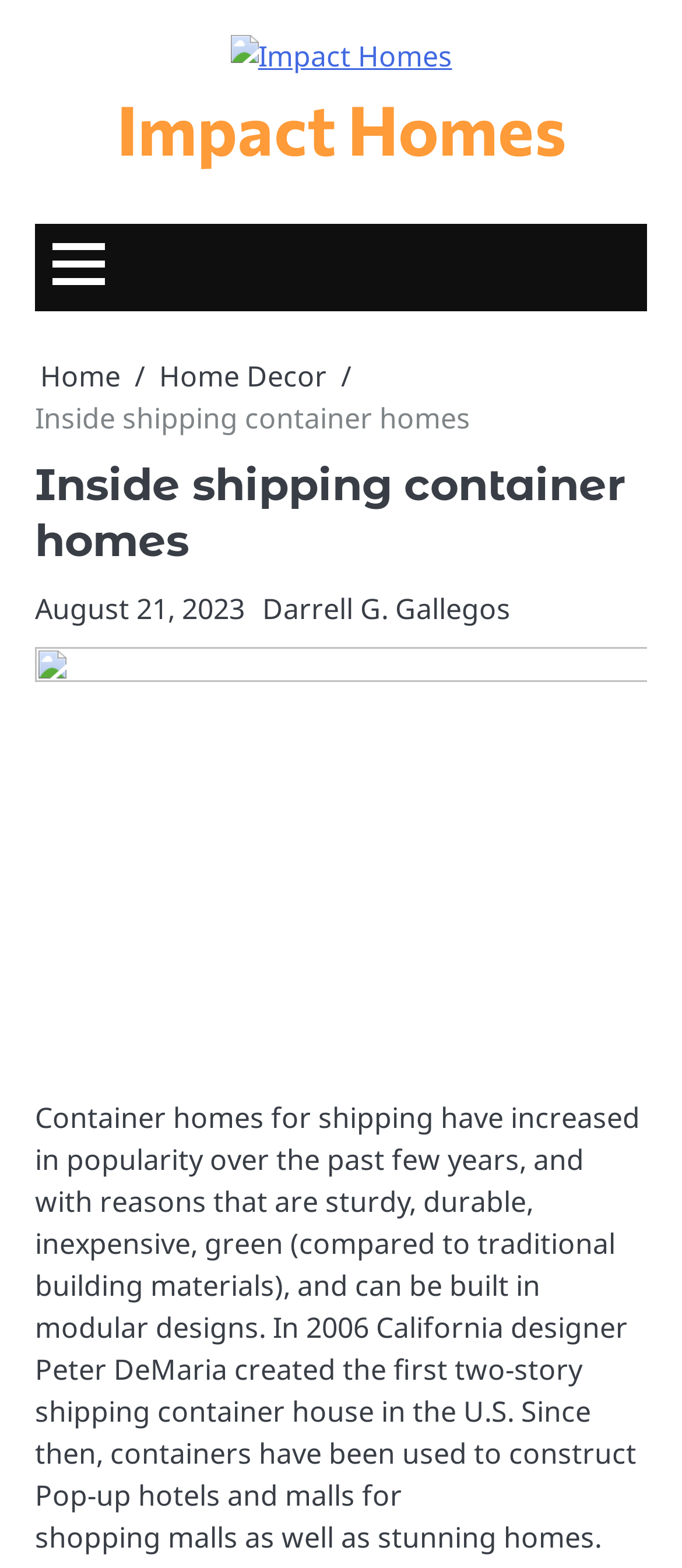Please find the bounding box coordinates in the format (top-left x, top-left y, bottom-right x, bottom-right y) for the given element description. Ensure the coordinates are floating point numbers between 0 and 1. Description: Darrell G. Gallegos

[0.385, 0.376, 0.749, 0.4]